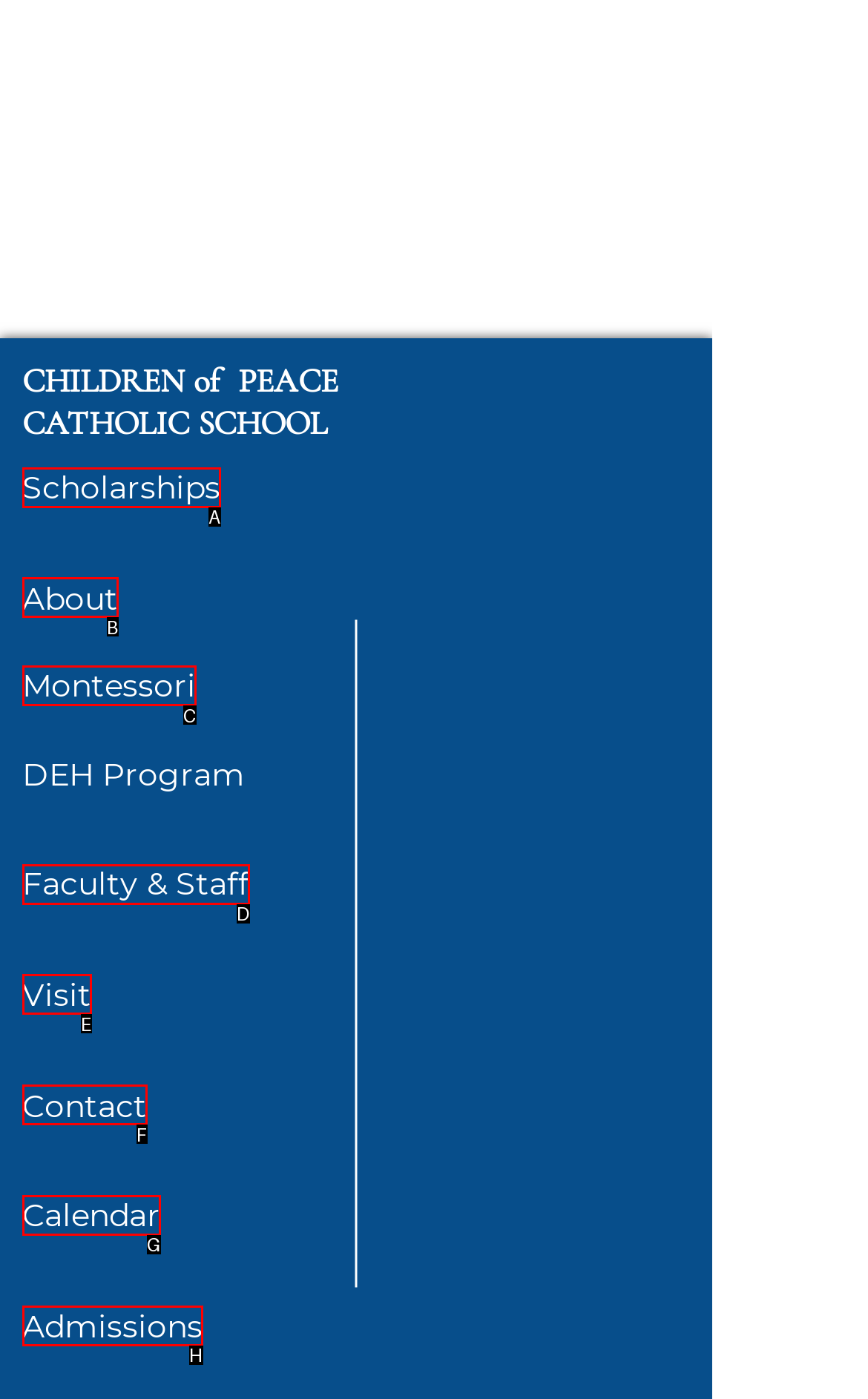Choose the option that matches the following description: Search
Answer with the letter of the correct option.

None